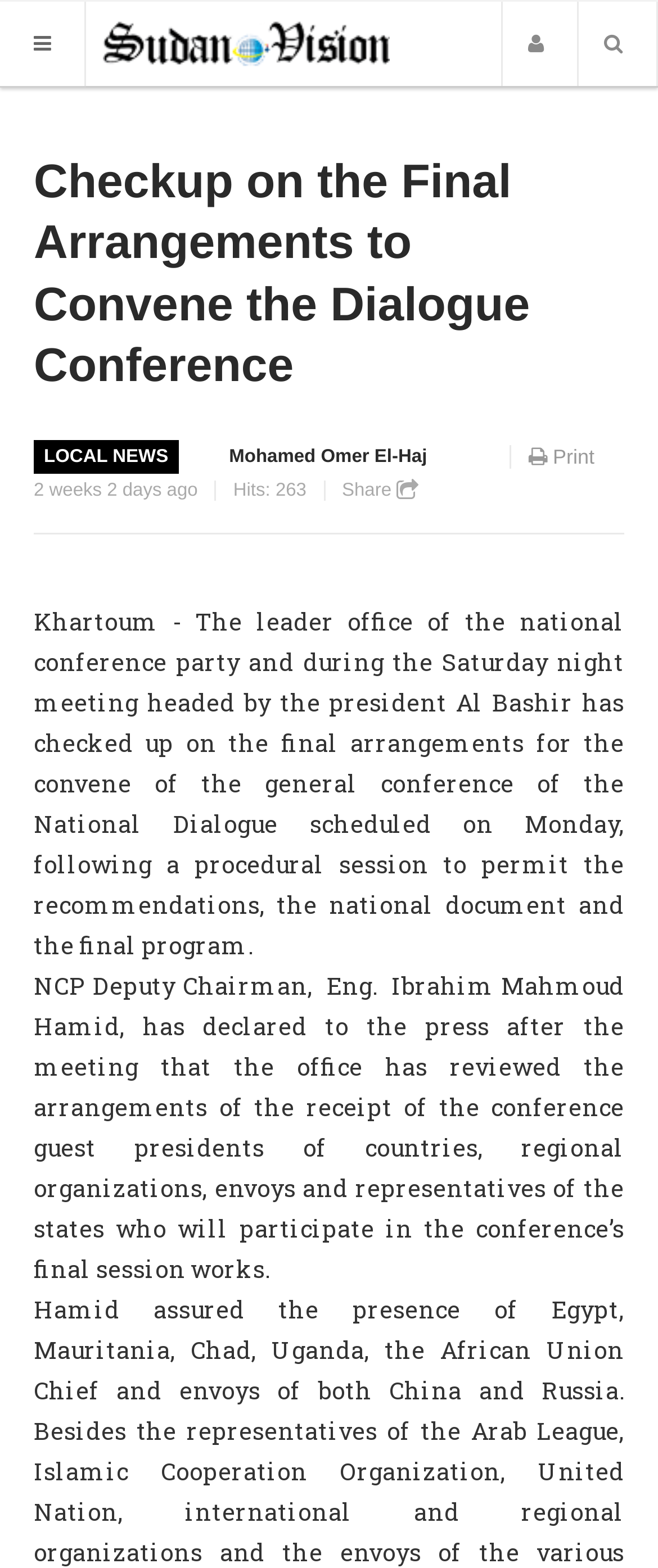What is the name of the news website?
From the details in the image, provide a complete and detailed answer to the question.

I determined the answer by looking at the link with the text 'Sudan Vision Daily' at the top of the webpage, which is likely the name of the news website.